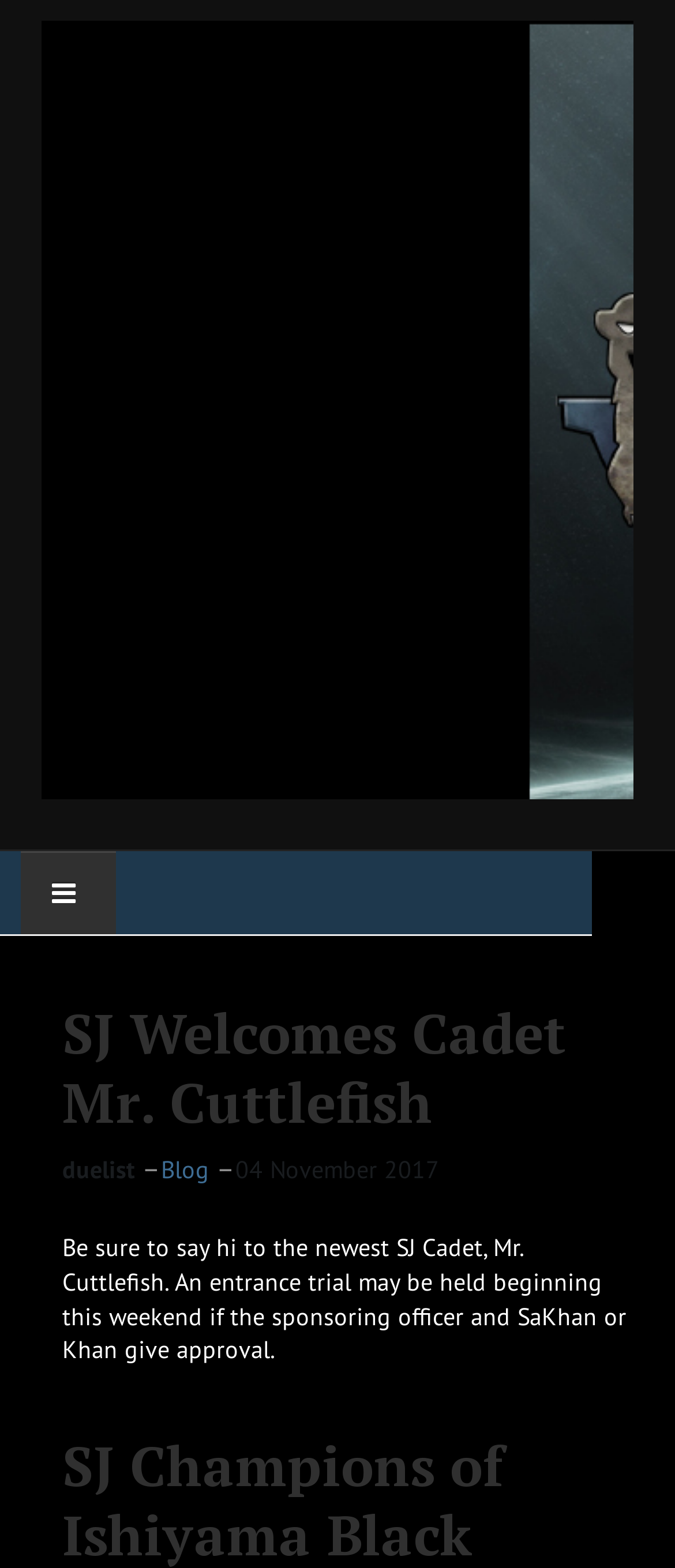Using the details in the image, give a detailed response to the question below:
What is the name of the newest SJ Cadet?

I found the answer by looking at the heading 'SJ Welcomes Cadet Mr. Cuttlefish' and the subsequent text 'Be sure to say hi to the newest SJ Cadet, Mr. Cuttlefish.'